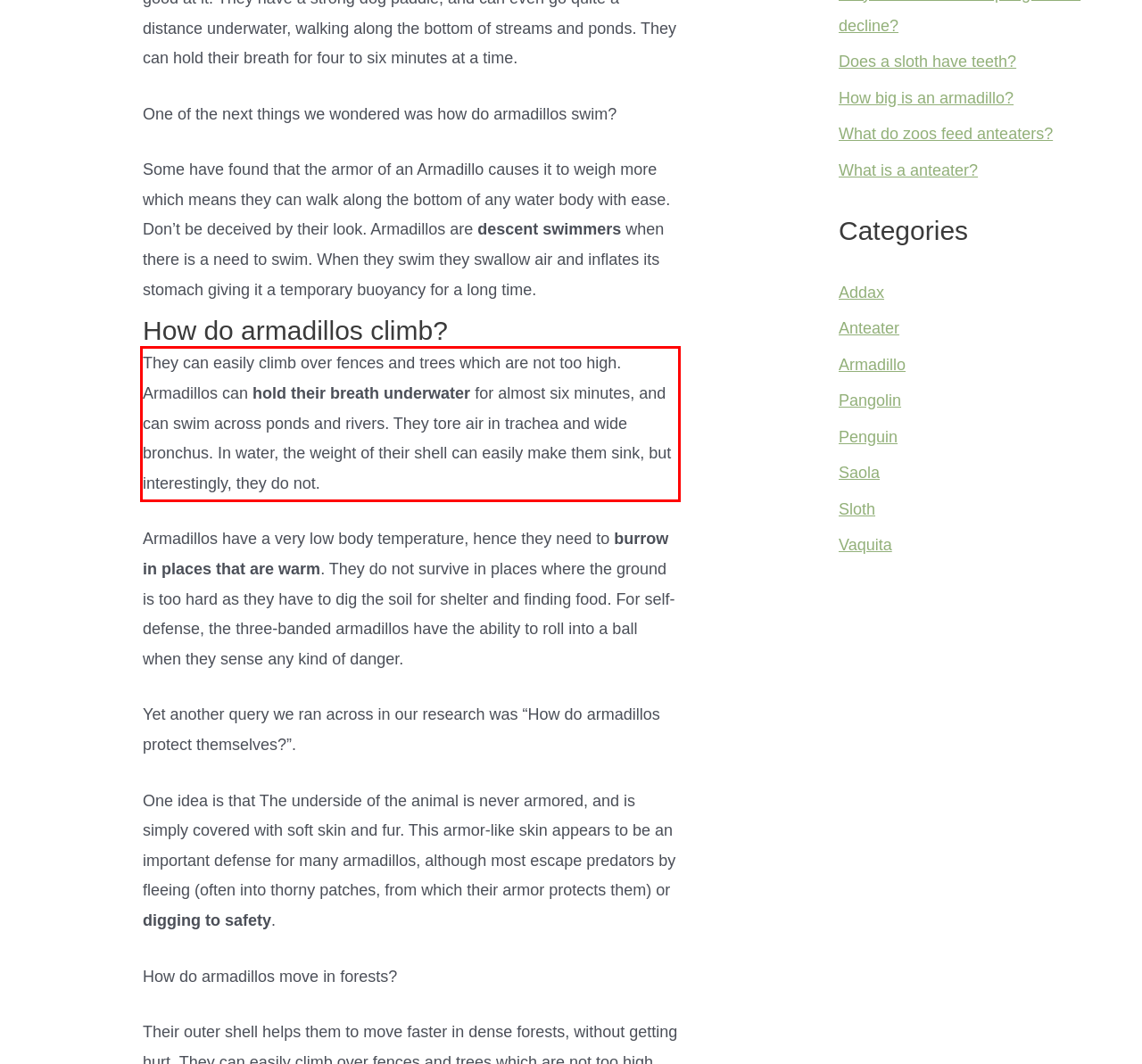Using the provided screenshot of a webpage, recognize and generate the text found within the red rectangle bounding box.

They can easily climb over fences and trees which are not too high. Armadillos can hold their breath underwater for almost six minutes, and can swim across ponds and rivers. They tore air in trachea and wide bronchus. In water, the weight of their shell can easily make them sink, but interestingly, they do not.